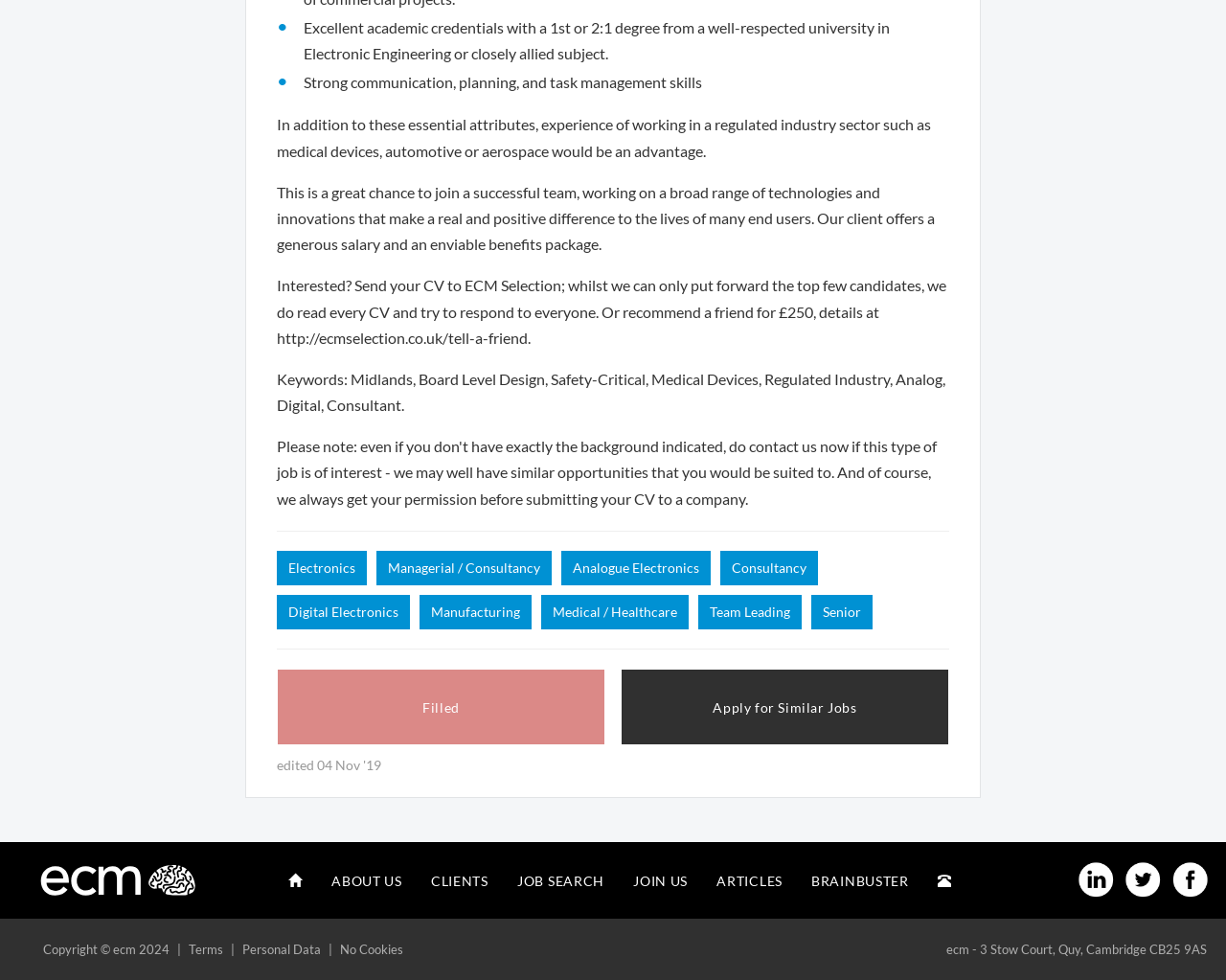Find the bounding box coordinates of the area to click in order to follow the instruction: "Go to the Home page".

[0.224, 0.875, 0.259, 0.924]